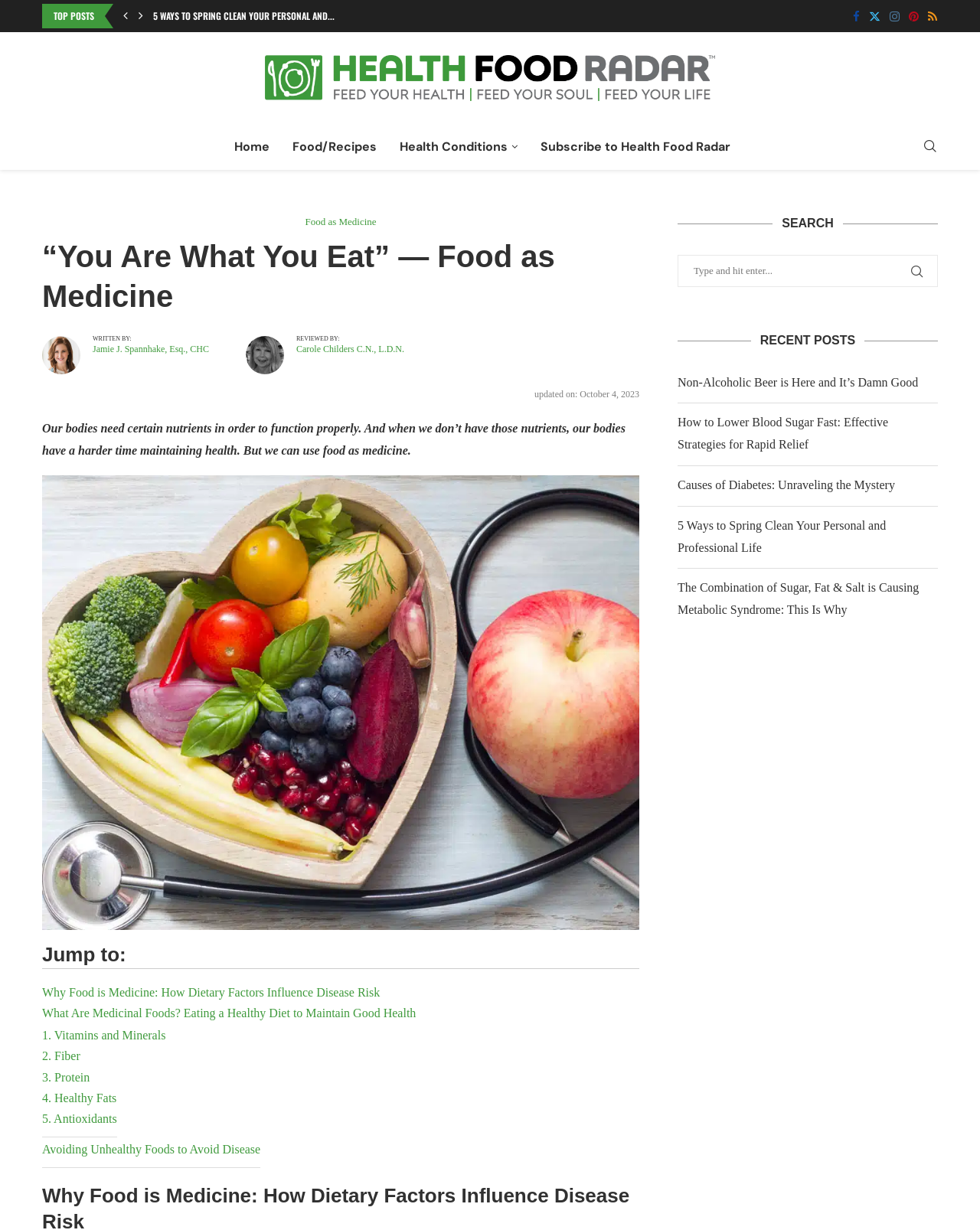Bounding box coordinates are to be given in the format (top-left x, top-left y, bottom-right x, bottom-right y). All values must be floating point numbers between 0 and 1. Provide the bounding box coordinate for the UI element described as: Athletics

None